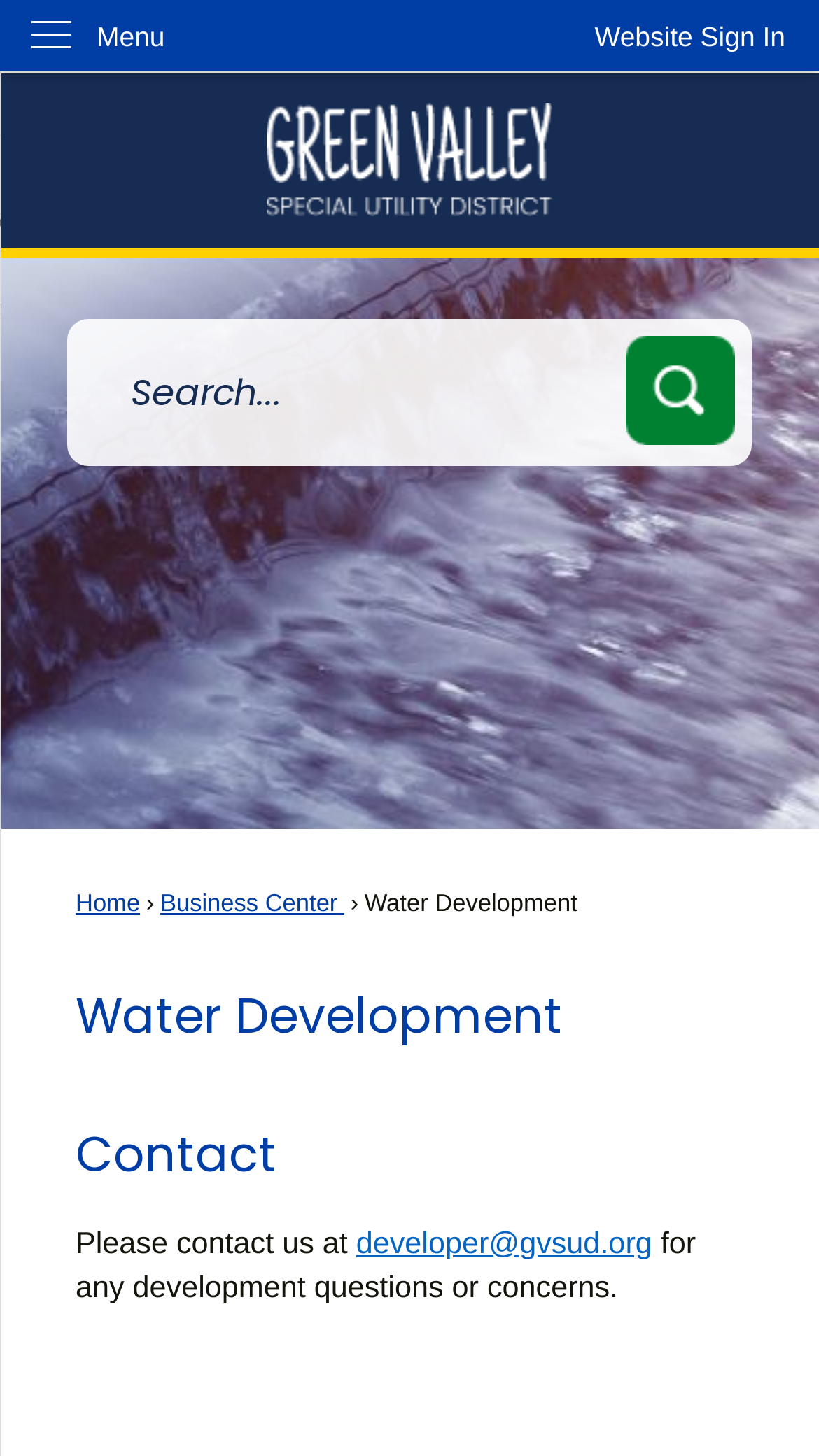Please locate the clickable area by providing the bounding box coordinates to follow this instruction: "Contact us".

None